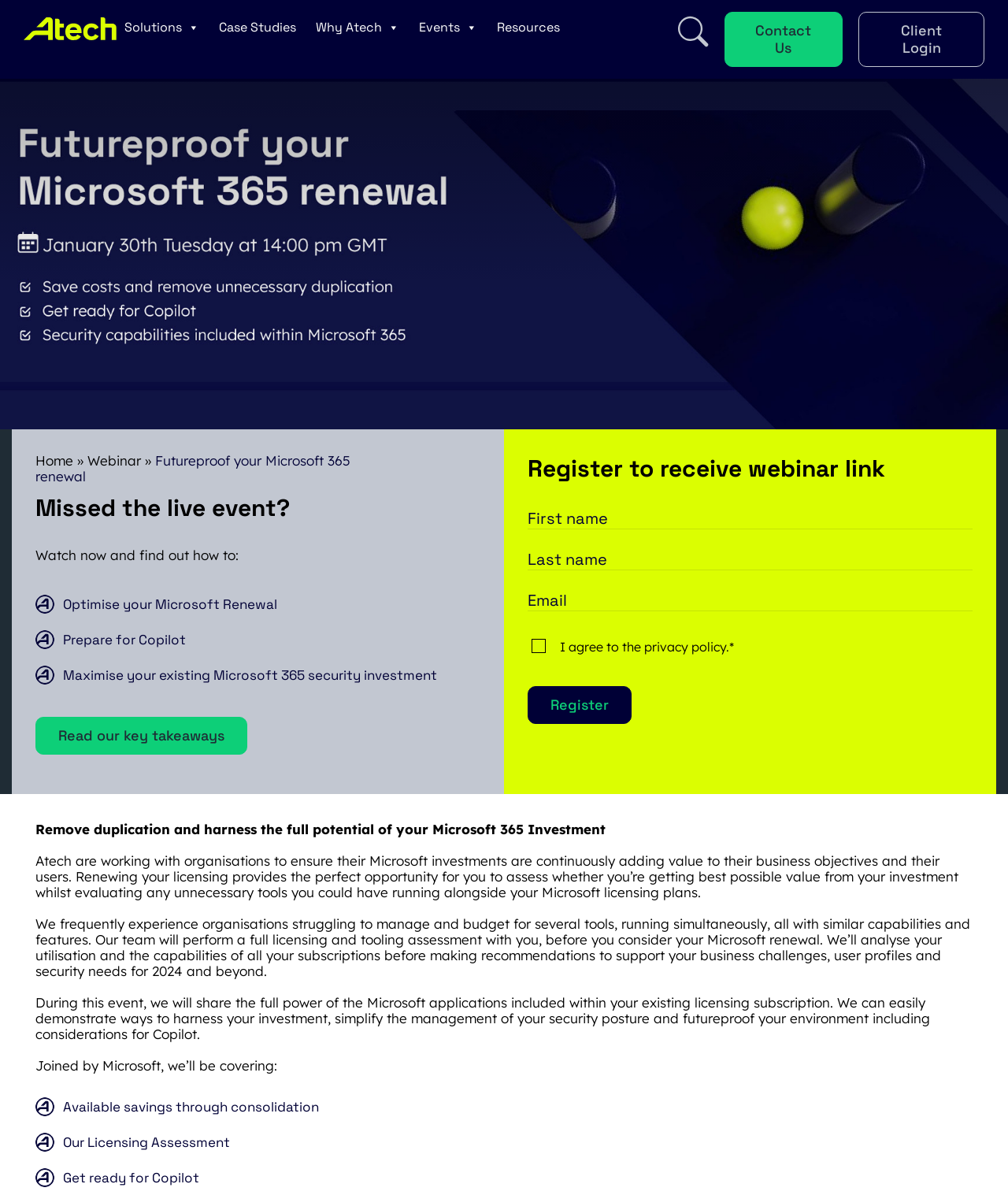Specify the bounding box coordinates of the area that needs to be clicked to achieve the following instruction: "Click on the 'Register' button".

[0.523, 0.574, 0.627, 0.606]